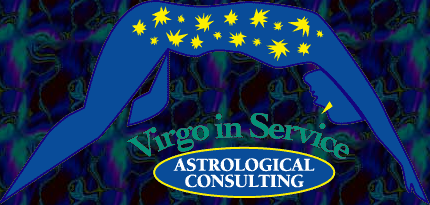Offer an in-depth description of the image.

The image features the logo for "Virgo in Service Astrological Consulting," prominently showcasing a stylized figure in a yoga-like pose, adorned with a scattering of yellow stars over a blue background. Below the figure is the name "Virgo in Service," elegantly curved in a vibrant green font, accentuating the theme of astrology. Beneath this, "ASTROLOGICAL CONSULTING" is displayed in bold, bright blue letters within an oval shape, inviting clients to explore astrological services. The overall design reflects a mystical and celestial vibe, aligning with the astrological motif of the consulting service.